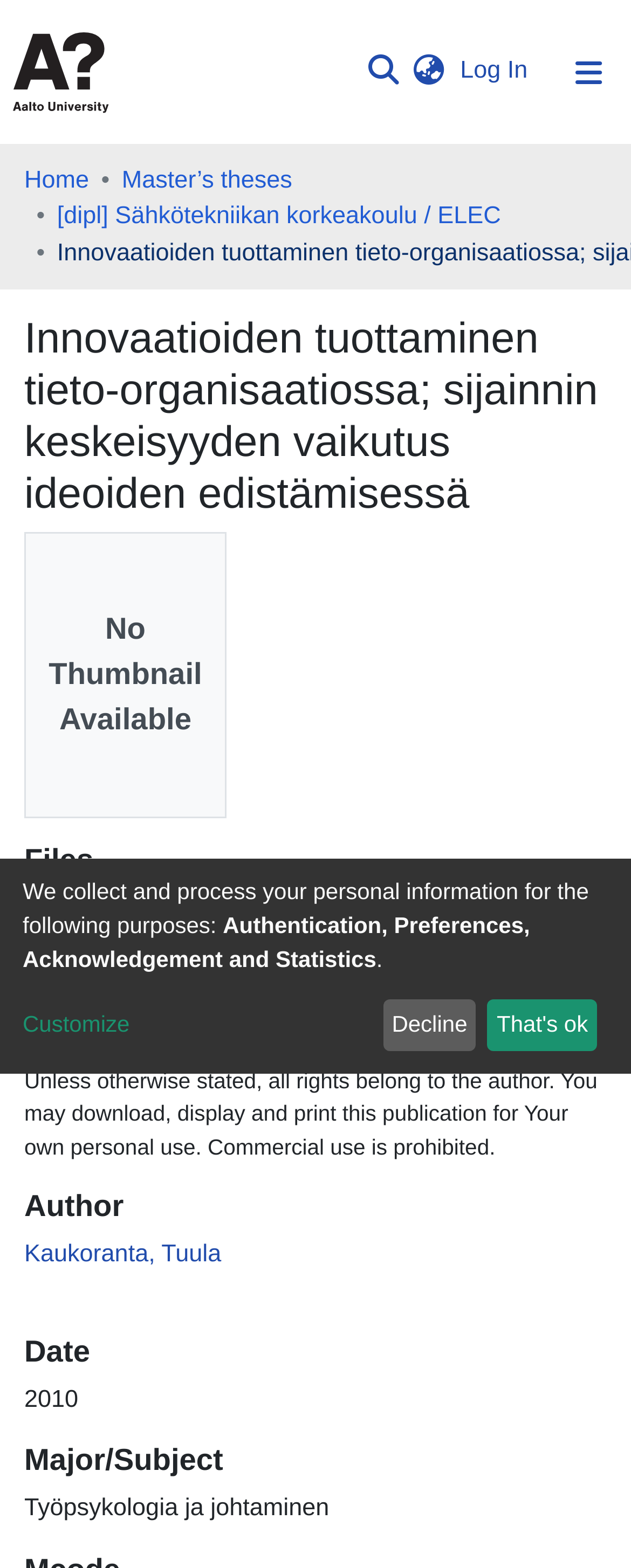Please provide the bounding box coordinate of the region that matches the element description: [dipl] Sähkötekniikan korkeakoulu / ELEC. Coordinates should be in the format (top-left x, top-left y, bottom-right x, bottom-right y) and all values should be between 0 and 1.

[0.09, 0.127, 0.794, 0.15]